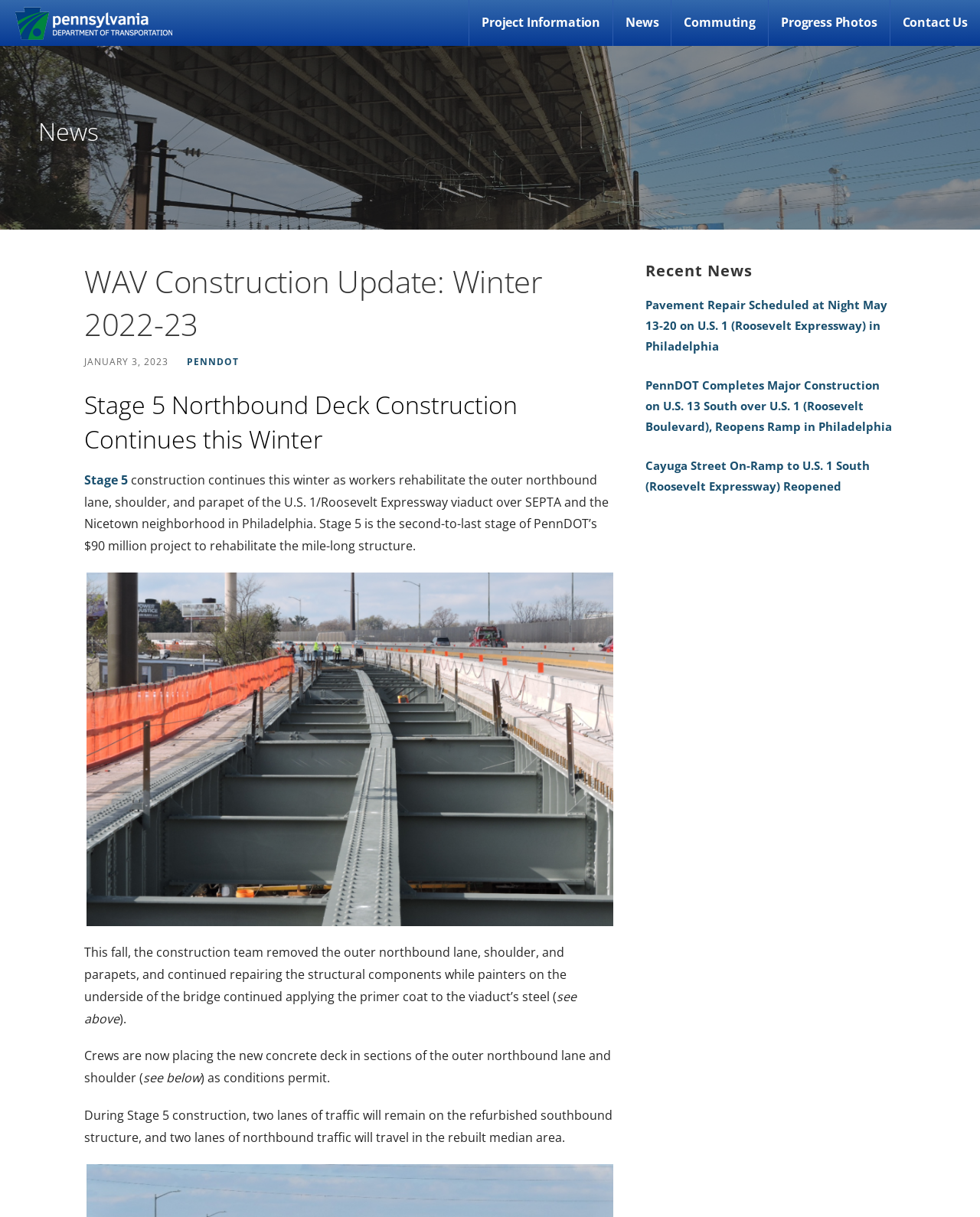Pinpoint the bounding box coordinates for the area that should be clicked to perform the following instruction: "View News".

[0.638, 0.0, 0.672, 0.032]